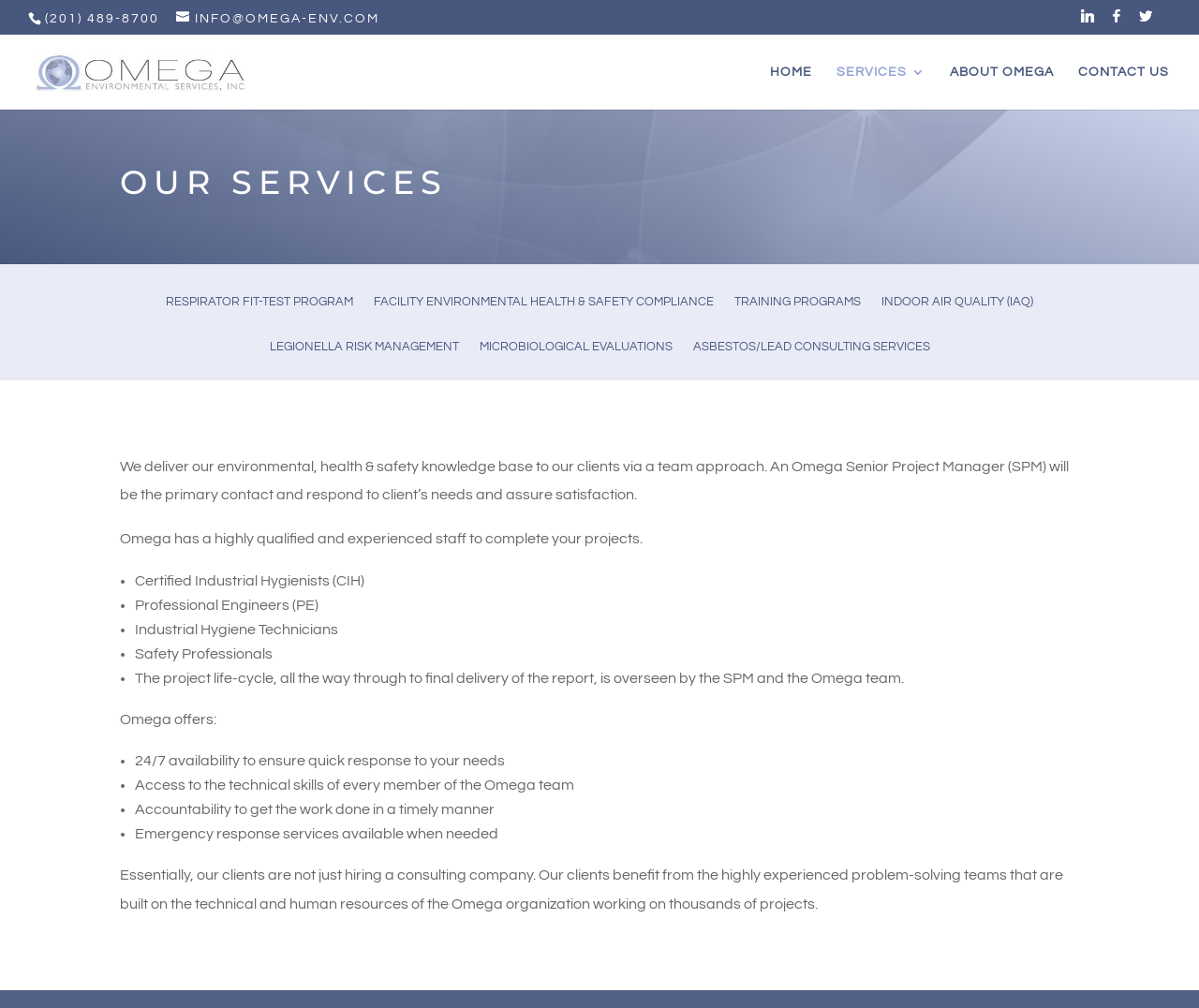What is the role of an Omega Senior Project Manager (SPM)?
Look at the image and construct a detailed response to the question.

The role of an SPM can be found in the text content of the webpage, which states that an SPM will be the primary contact and respond to client’s needs and assure satisfaction.